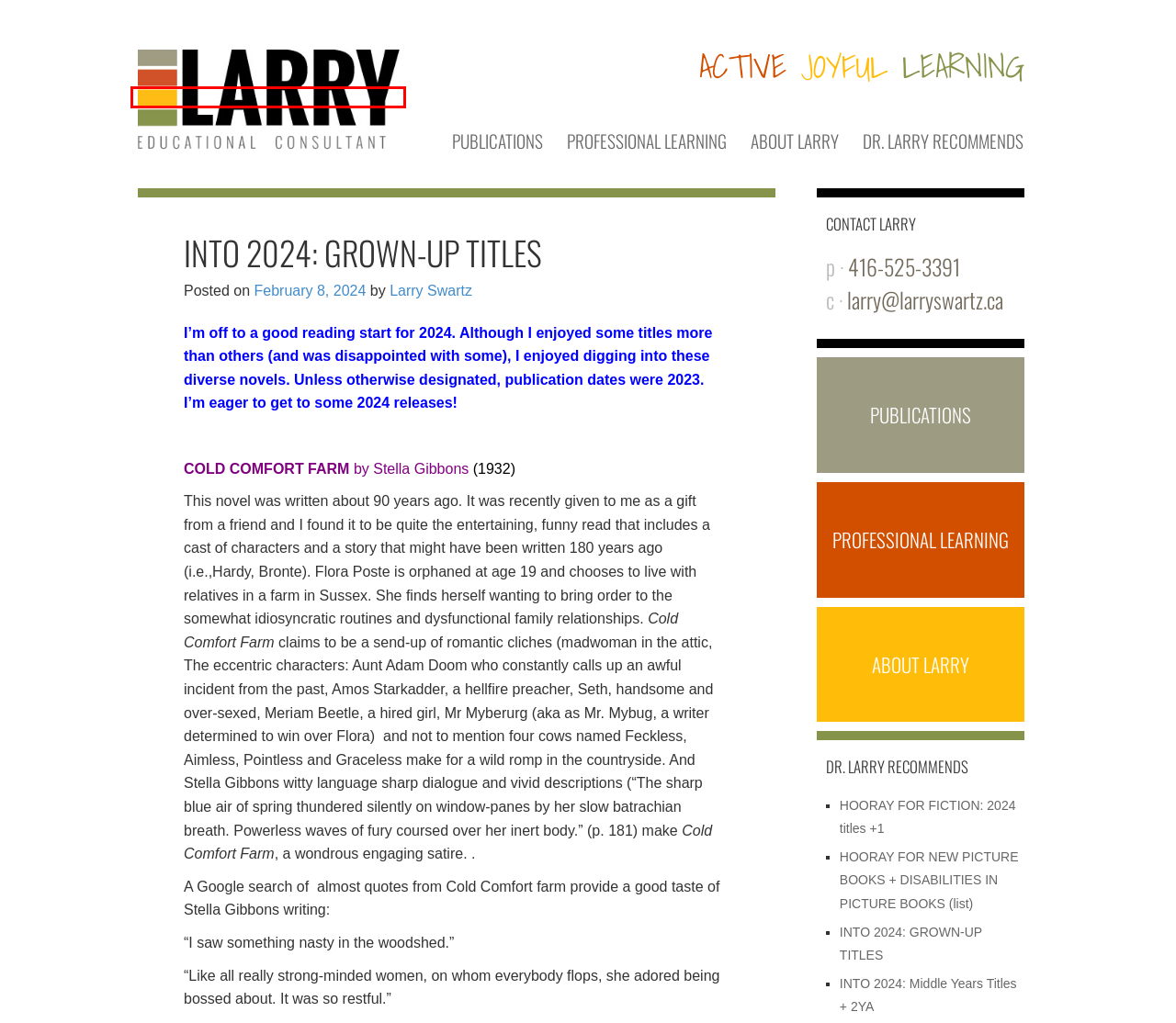You are provided a screenshot of a webpage featuring a red bounding box around a UI element. Choose the webpage description that most accurately represents the new webpage after clicking the element within the red bounding box. Here are the candidates:
A. Workshops & Keynotes - Drama Education - Larry Swartz
B. LARRY RECOMMENDS - Larry Swartz
C. Larry Swartz - Drama Education - Literacy -Dramatic Arts
D. About Larry - Drama Education - Larry Swartz
E. Publications - Drama Education - Larry Swartz
F. INTO 2024: GROWN-UP TITLES - Larry Swartz
G. HOORAY FOR NEW PICTURE BOOKS + DISABILITIES IN PICTURE BOOKS (list) - Larry Swartz
H. HOORAY FOR FICTION: 2024 titles +1 - Larry Swartz

C